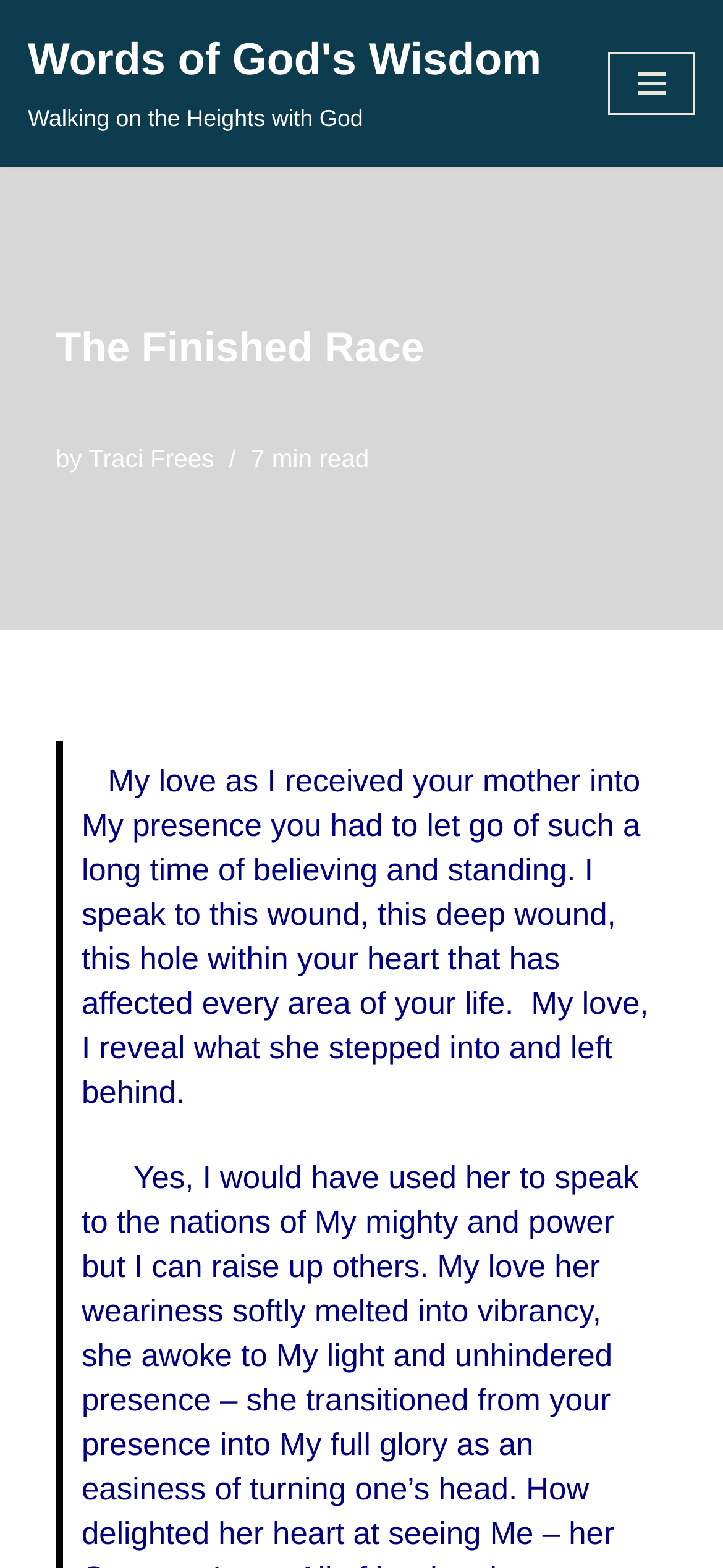How long does it take to read the article?
Based on the image, give a concise answer in the form of a single word or short phrase.

7 min